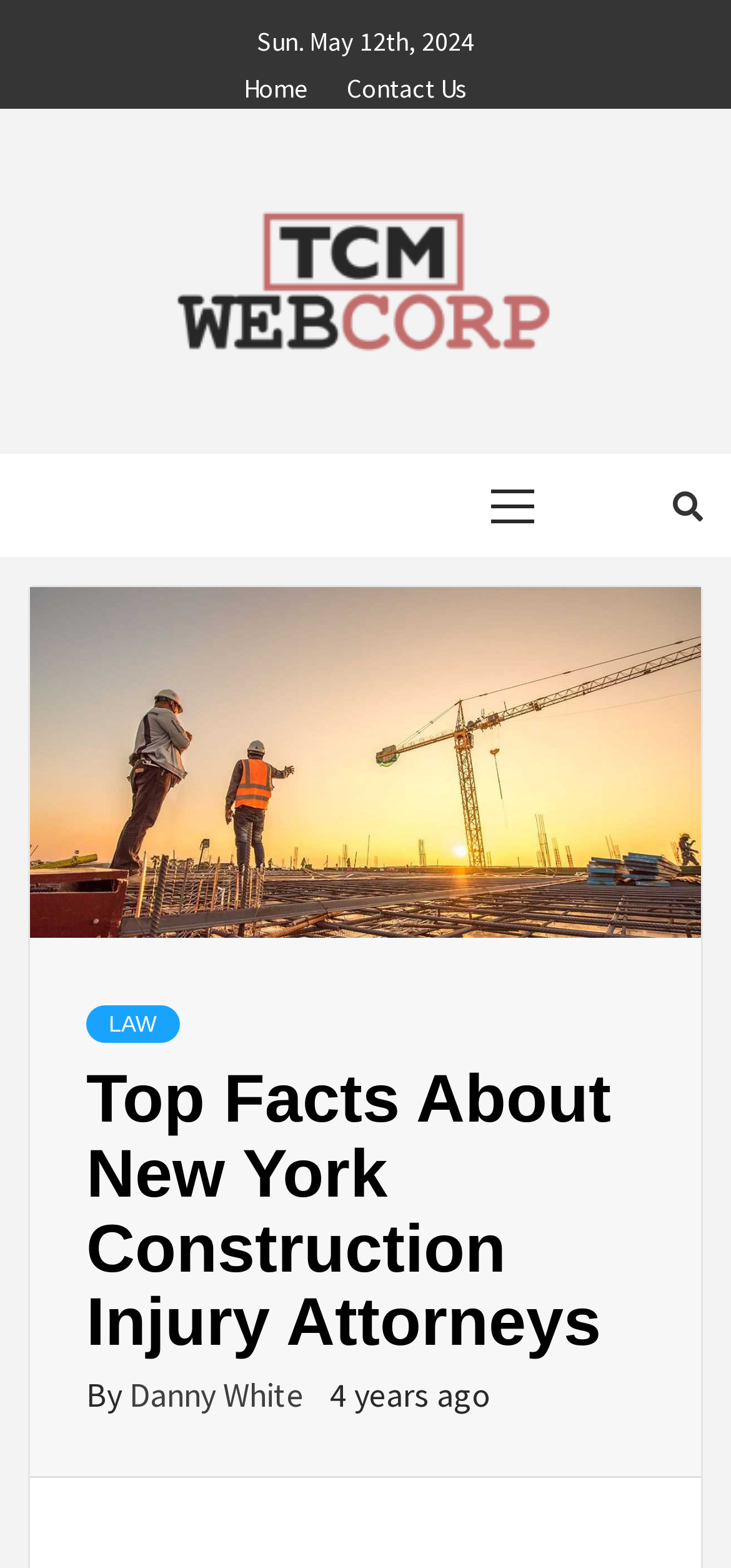Identify the bounding box coordinates of the HTML element based on this description: "Law".

[0.118, 0.642, 0.245, 0.665]